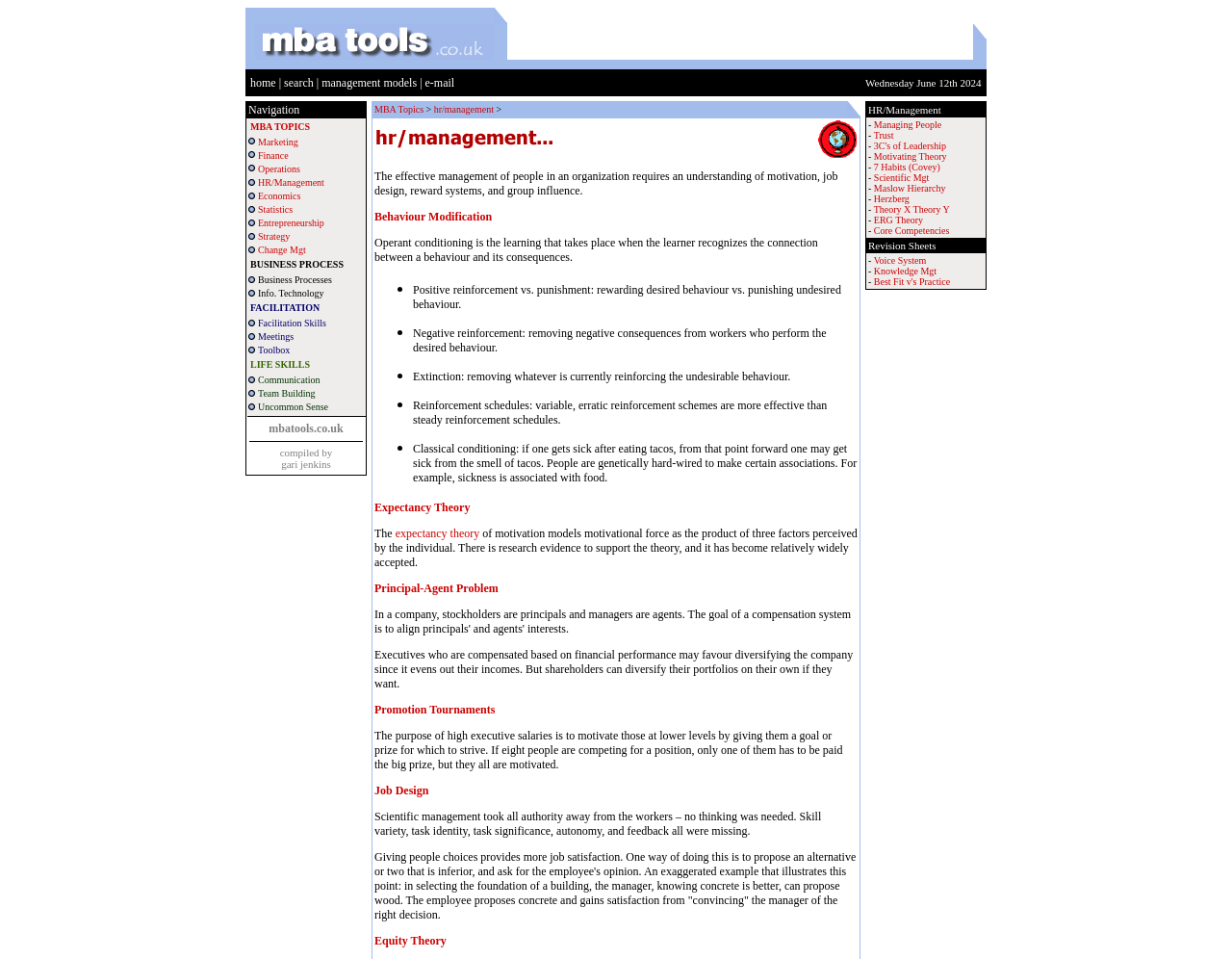Answer the following inquiry with a single word or phrase:
How many rows are in the MBA topics table?

6